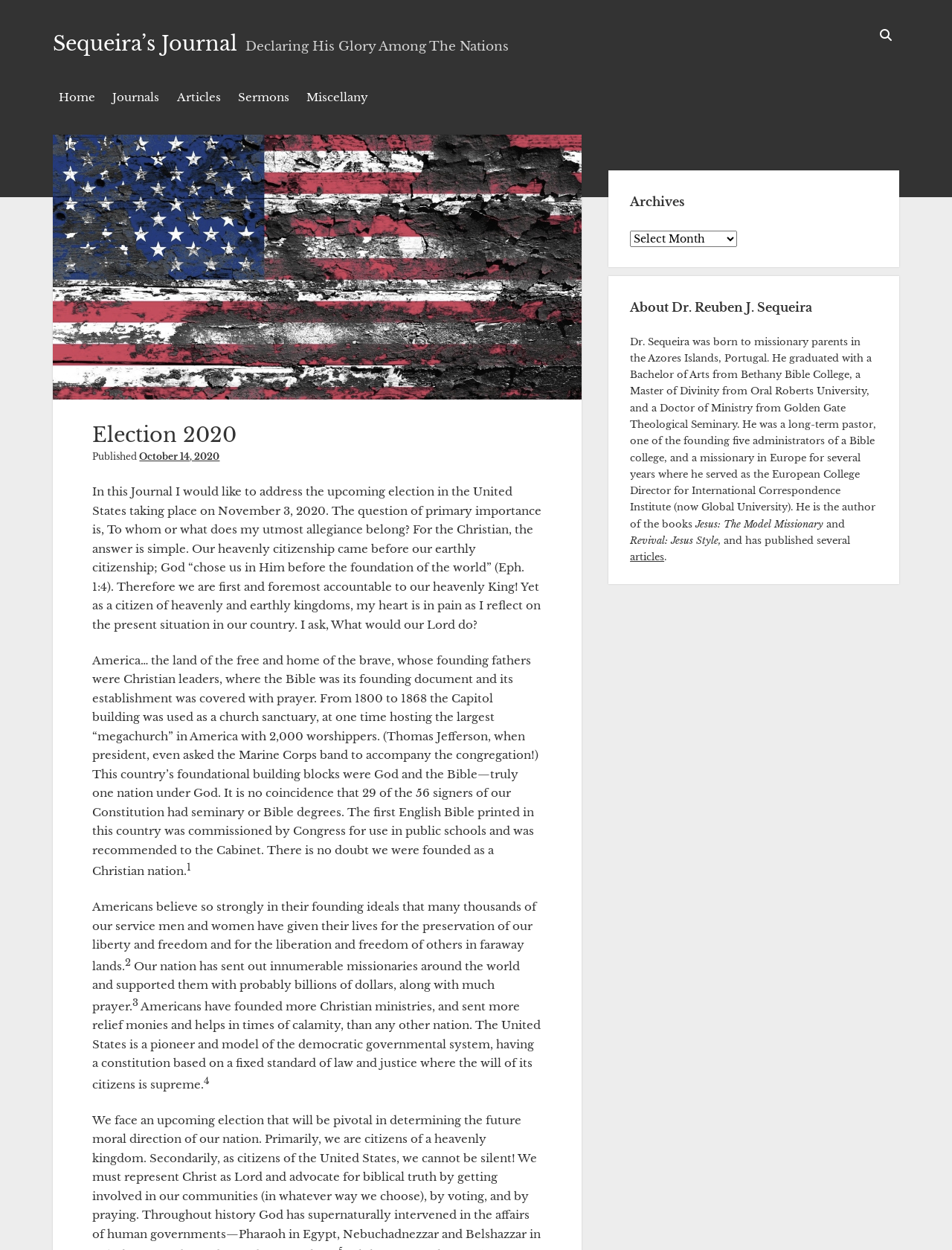Use a single word or phrase to answer the question:
What is the author's profession?

Pastor and missionary